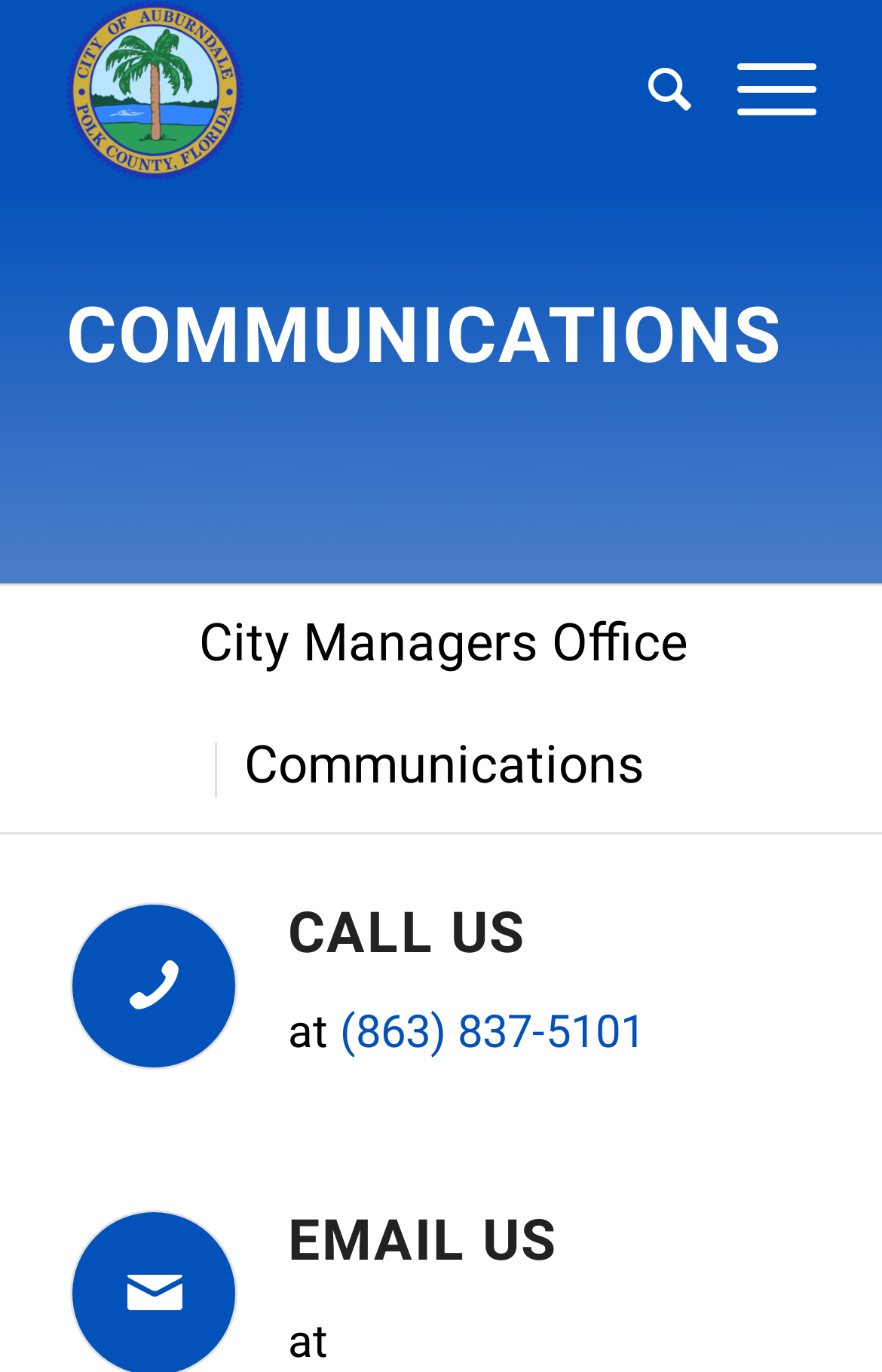What is the email address to contact?
Answer the question with a single word or phrase derived from the image.

Not provided